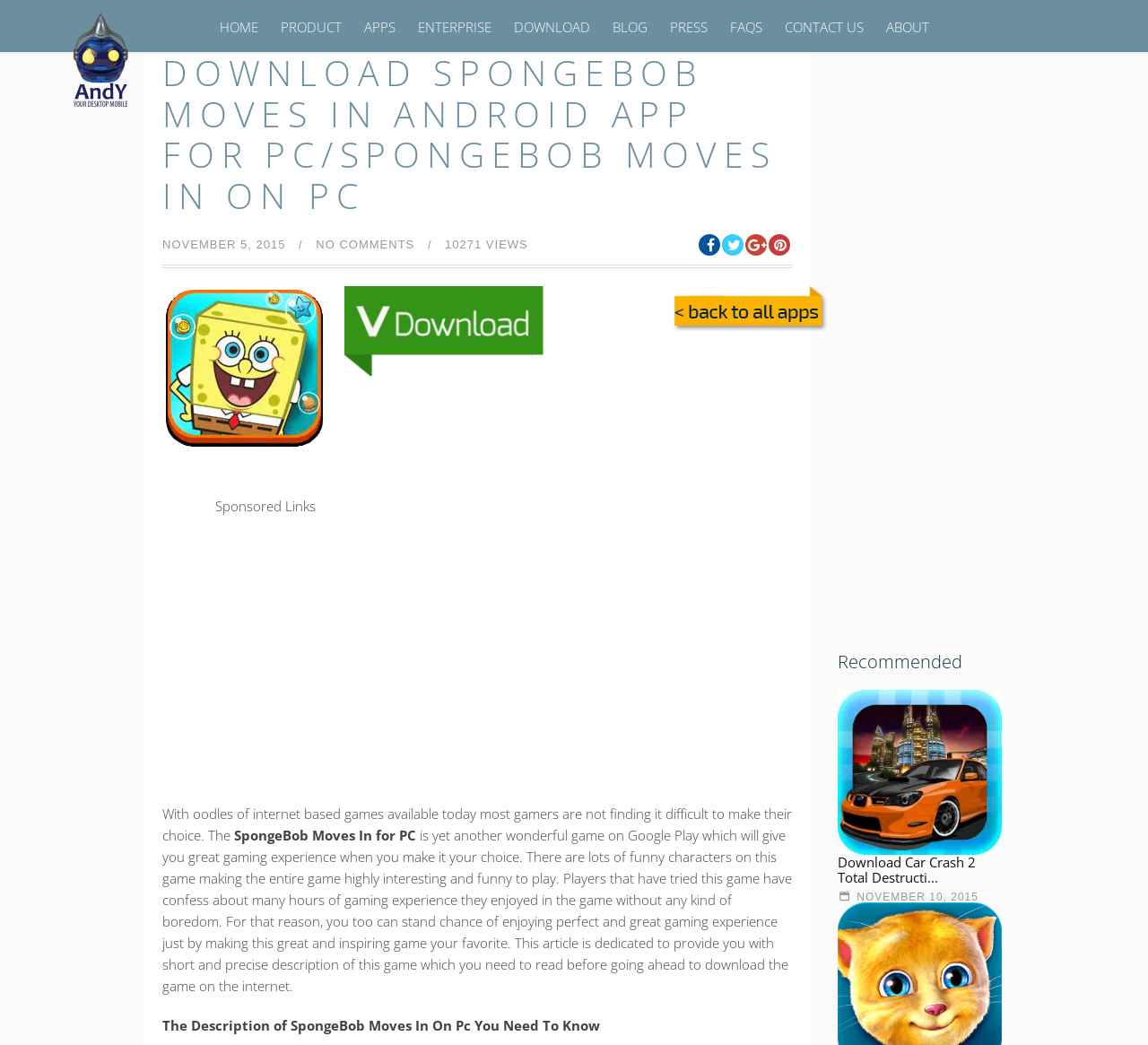Please determine the bounding box coordinates, formatted as (top-left x, top-left y, bottom-right x, bottom-right y), with all values as floating point numbers between 0 and 1. Identify the bounding box of the region described as: Product

[0.244, 0.017, 0.297, 0.034]